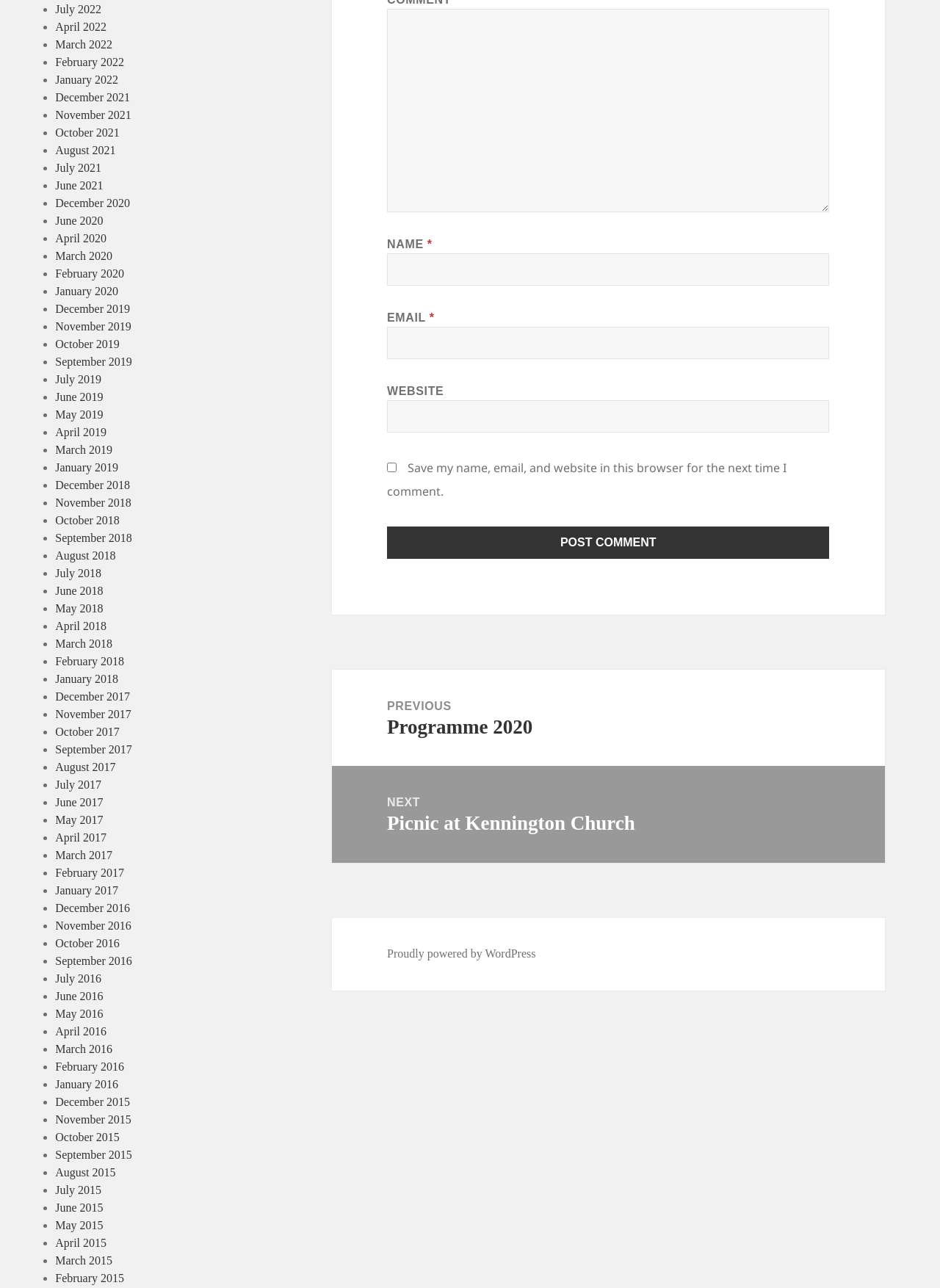Give a concise answer using only one word or phrase for this question:
Are there any months listed in the same year consecutively?

Yes